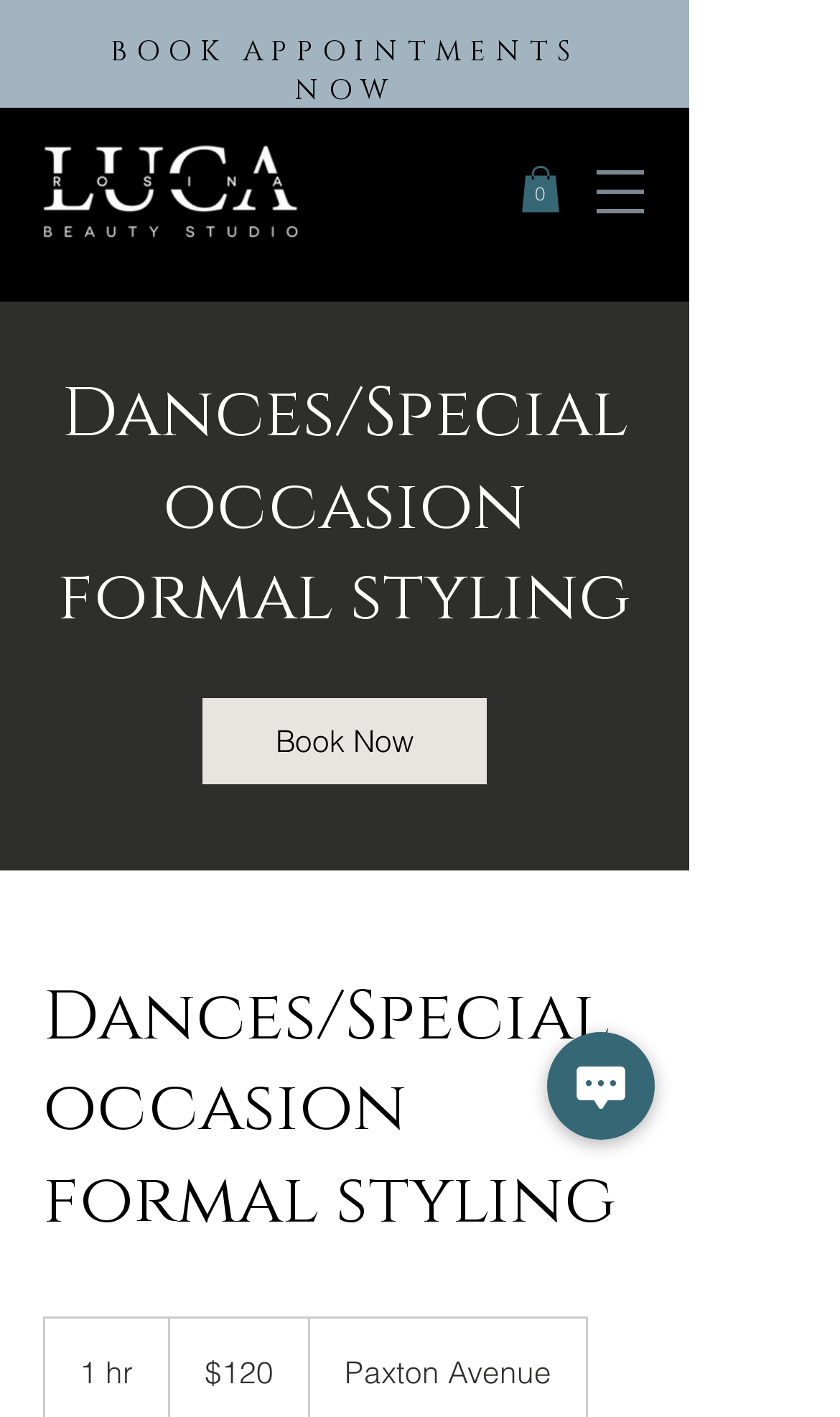What is the logo of the website?
Please give a detailed and elaborate answer to the question based on the image.

I found the logo of the website by looking at the image element with the description 'Rosina Luca Logo, Reversed' which is located within the link element with the description 'Rosina Luca Logo, Reversed'.